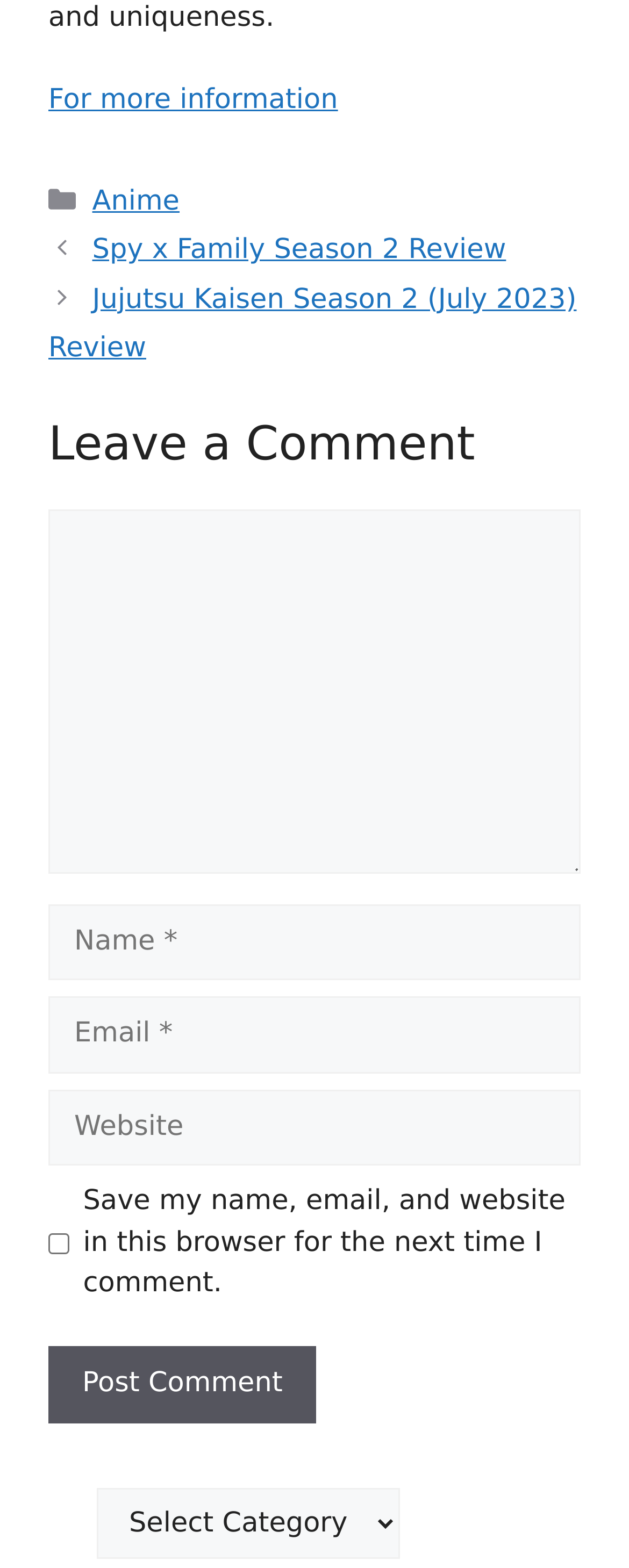Determine the coordinates of the bounding box for the clickable area needed to execute this instruction: "Select a category from the dropdown".

[0.154, 0.949, 0.636, 0.994]